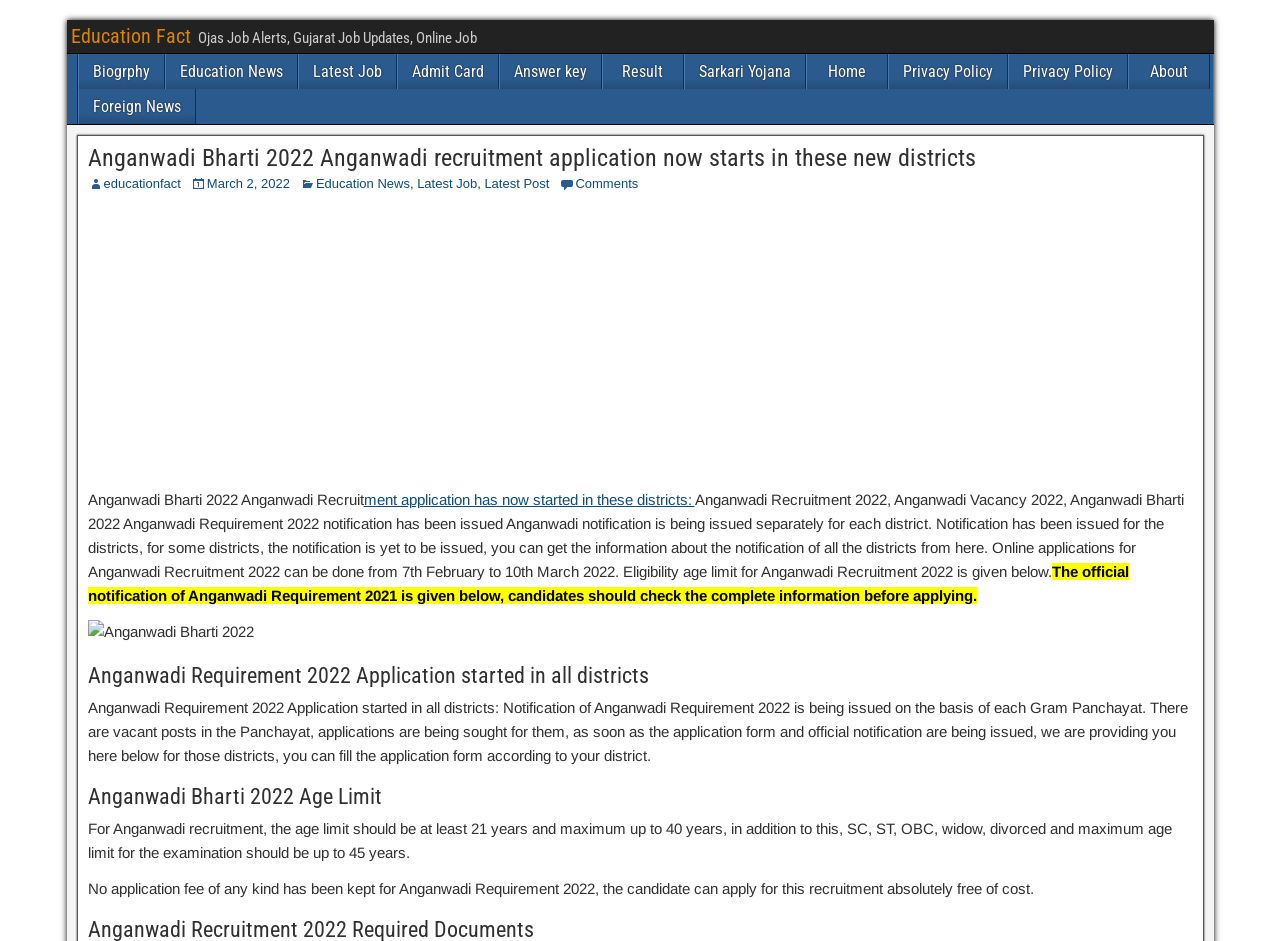Locate the bounding box coordinates of the clickable area needed to fulfill the instruction: "Click the 'Facebook' link".

None